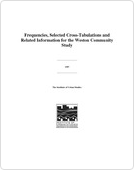Describe every aspect of the image in depth.

The image displays the cover of a report titled "Frequencies, Selected Crosstabulations and Related Information for the Weston Community Study," published in 1987 by the Institute of Urban Studies. The cover features a simple, professional design with a white background and the report title prominently displayed in bold text at the center. Below the title, the institute's logo—depicting an urban landscape—adds a visual element, emphasizing the report's focus on community study and urban issues. This document is part of a larger collection addressing various community studies and developments in Winnipeg.